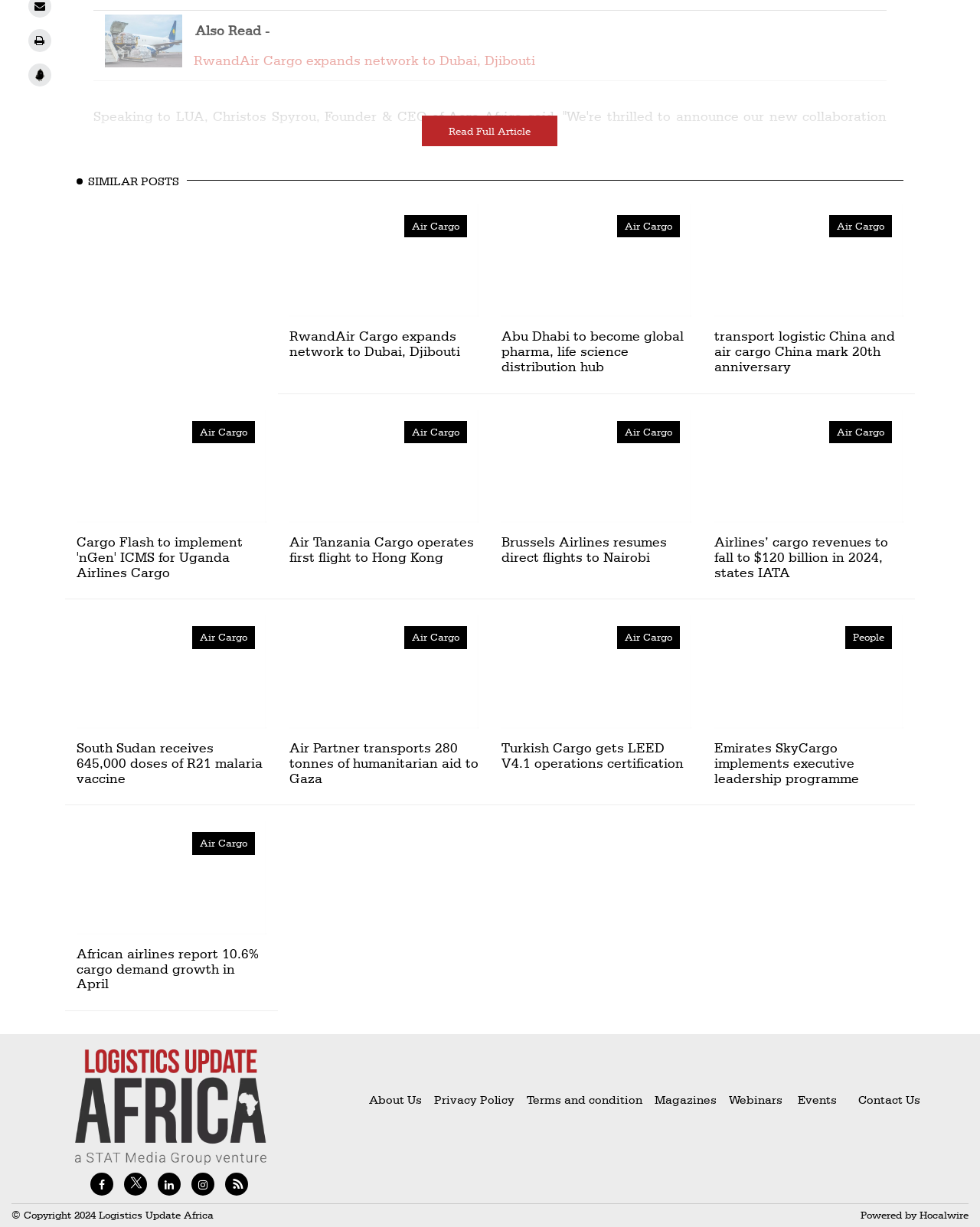Determine the bounding box coordinates for the area you should click to complete the following instruction: "View Pro Look Sports & Apparel".

None